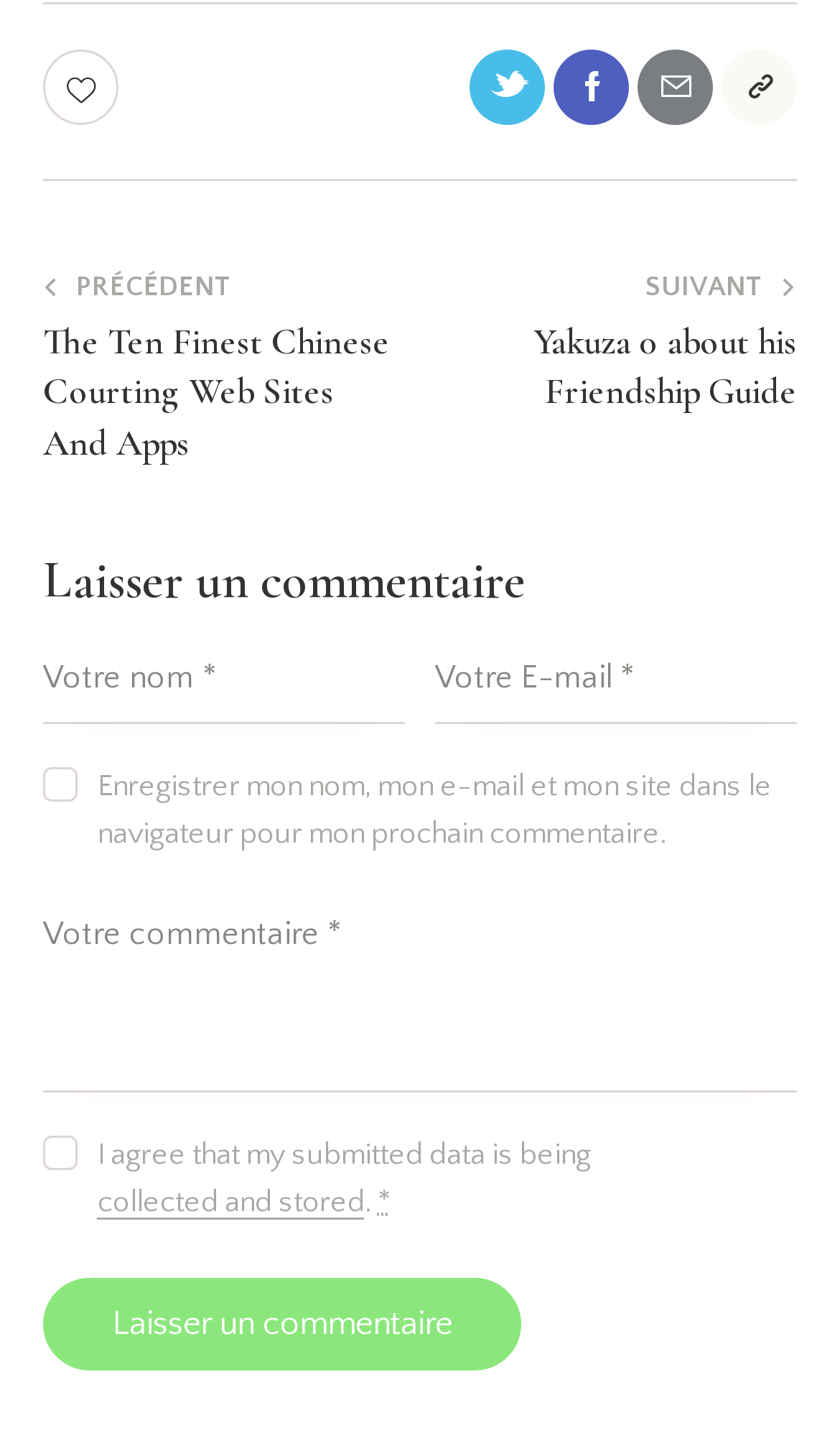Please give a short response to the question using one word or a phrase:
How many textboxes are required on the page?

3